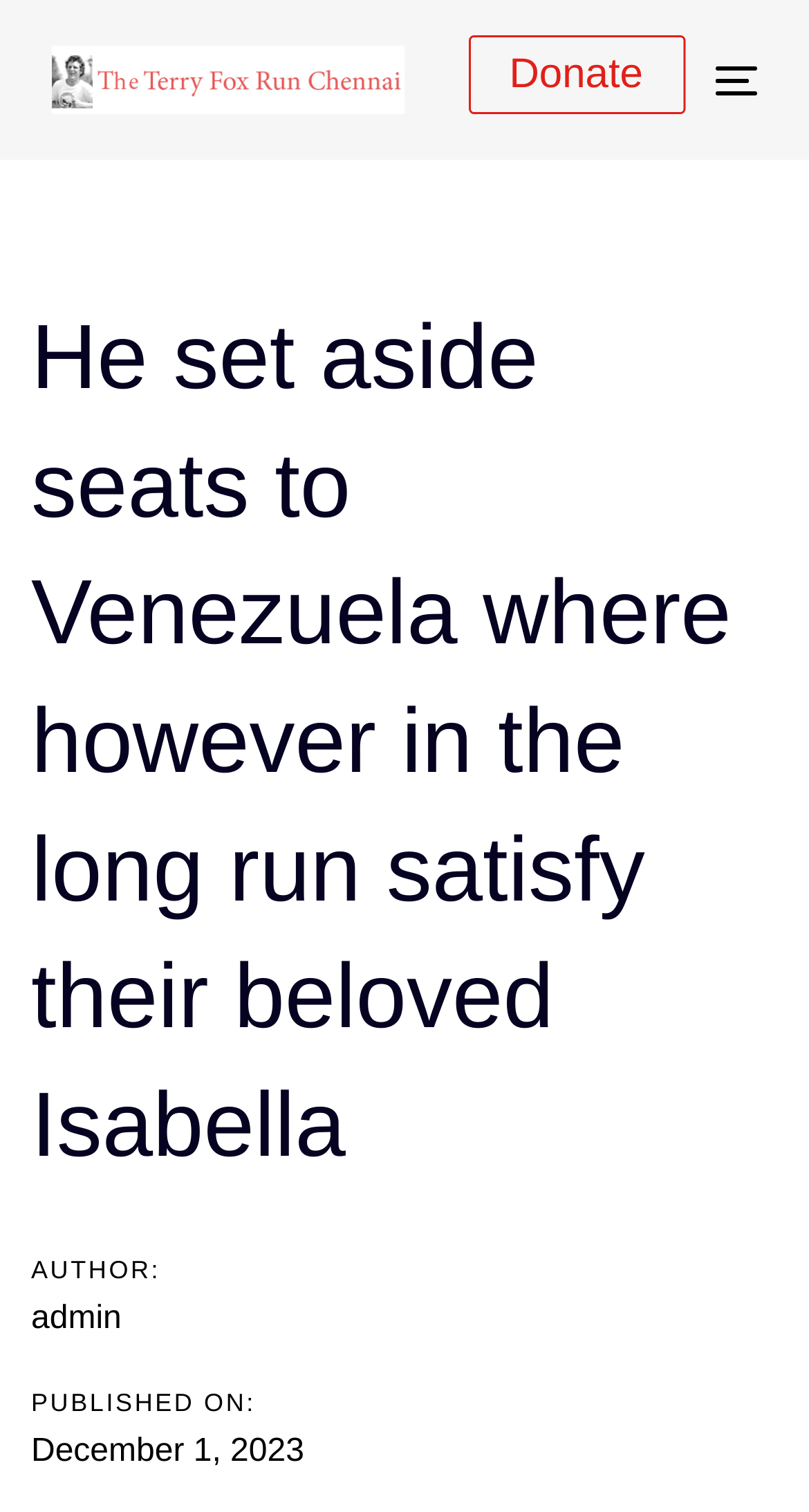Respond to the question below with a concise word or phrase:
What is the destination of the 'Donate' link?

Unknown